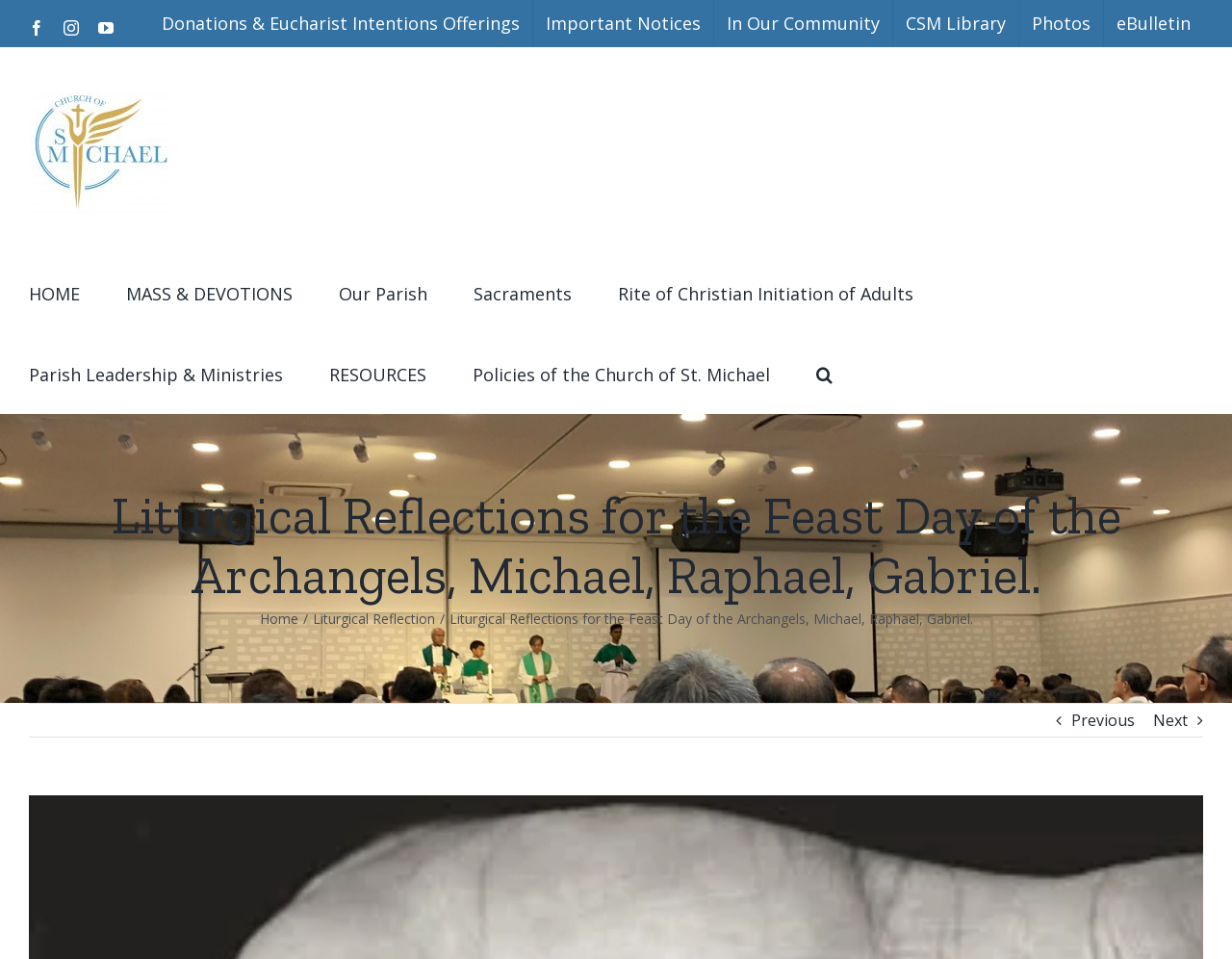Please identify the bounding box coordinates of the clickable region that I should interact with to perform the following instruction: "Read the Liturgical Reflection". The coordinates should be expressed as four float numbers between 0 and 1, i.e., [left, top, right, bottom].

[0.254, 0.636, 0.353, 0.655]